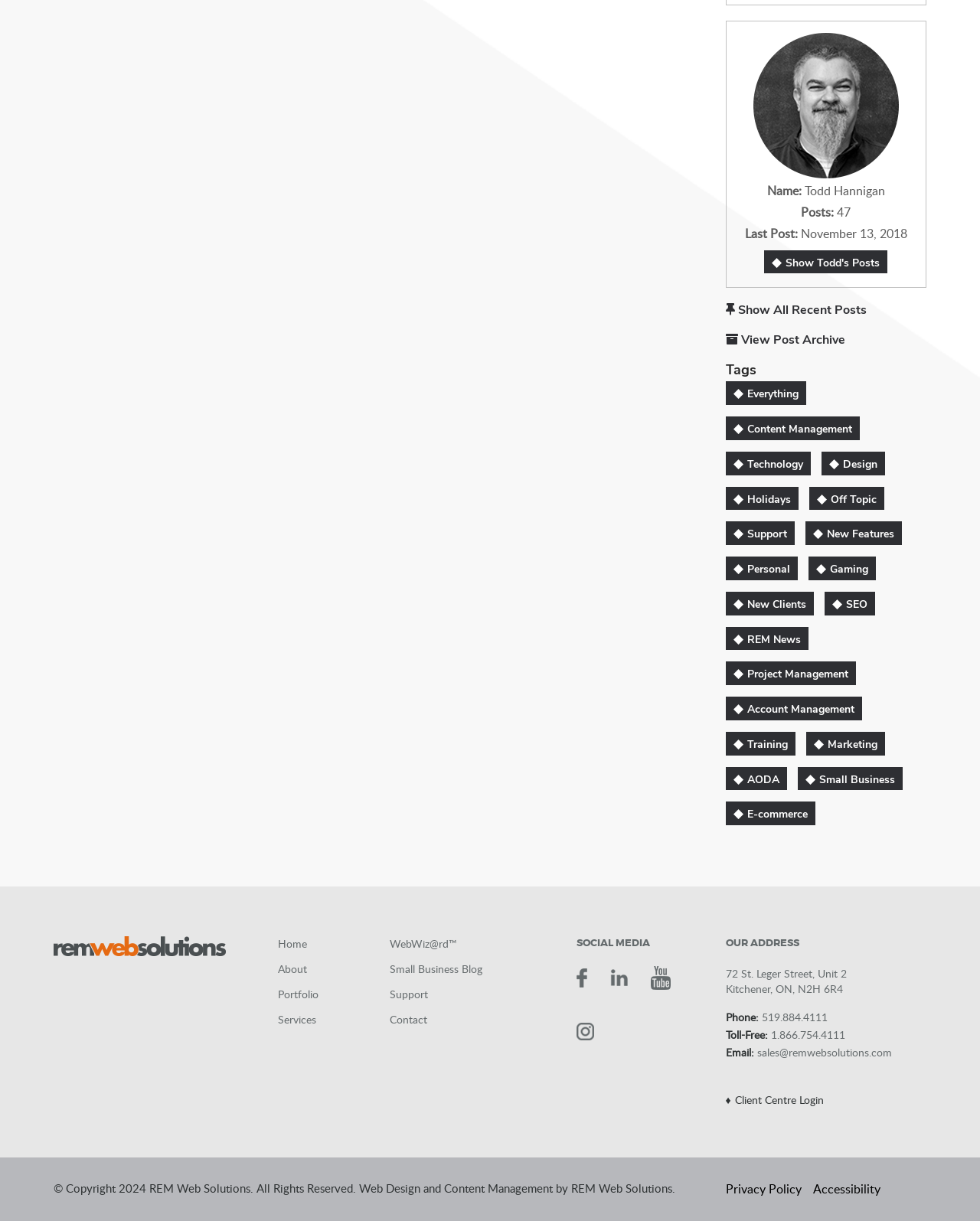Find the bounding box coordinates of the UI element according to this description: "1.866.754.4111".

[0.786, 0.841, 0.862, 0.853]